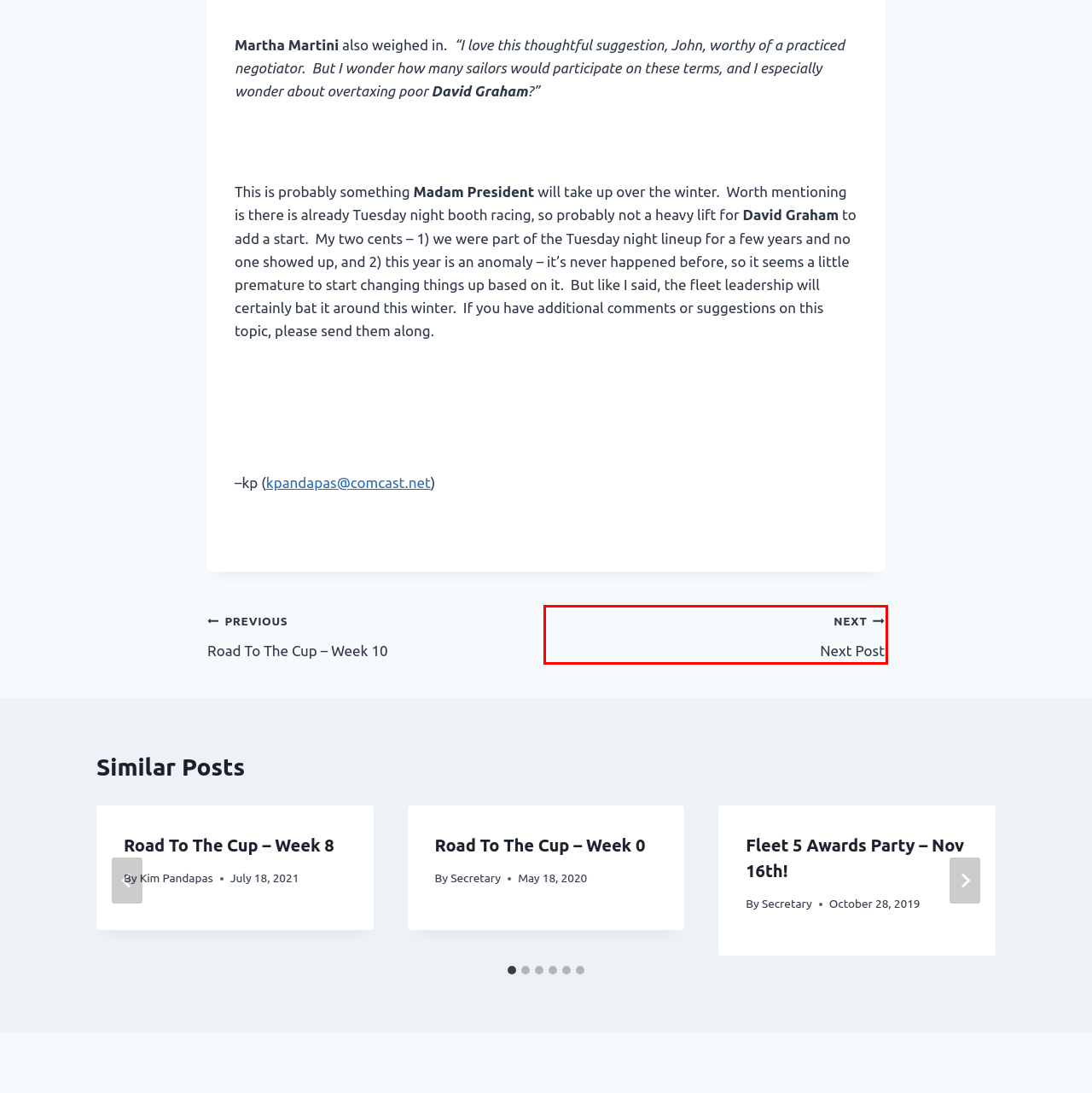Provided is a screenshot of a webpage with a red bounding box around an element. Select the most accurate webpage description for the page that appears after clicking the highlighted element. Here are the candidates:
A. Secretary – Rhodes 19 Fleet 5
B. Kim Pandapas – Rhodes 19 Fleet 5
C. Marblehead Racing Association - Racing & Results - MRA Schedule - Marblehead, MA
D. Road To The Cup – Week 10 – Rhodes 19 Fleet 5
E. Road to the Cup – Rhodes 19 Fleet 5
F. Rhodes 19 Fleet 5 – Marblehead, MA
G. Rhodes 19 Fleet 5
H. Kadence WP | Free and Premium WordPress Themes & Plugins

G